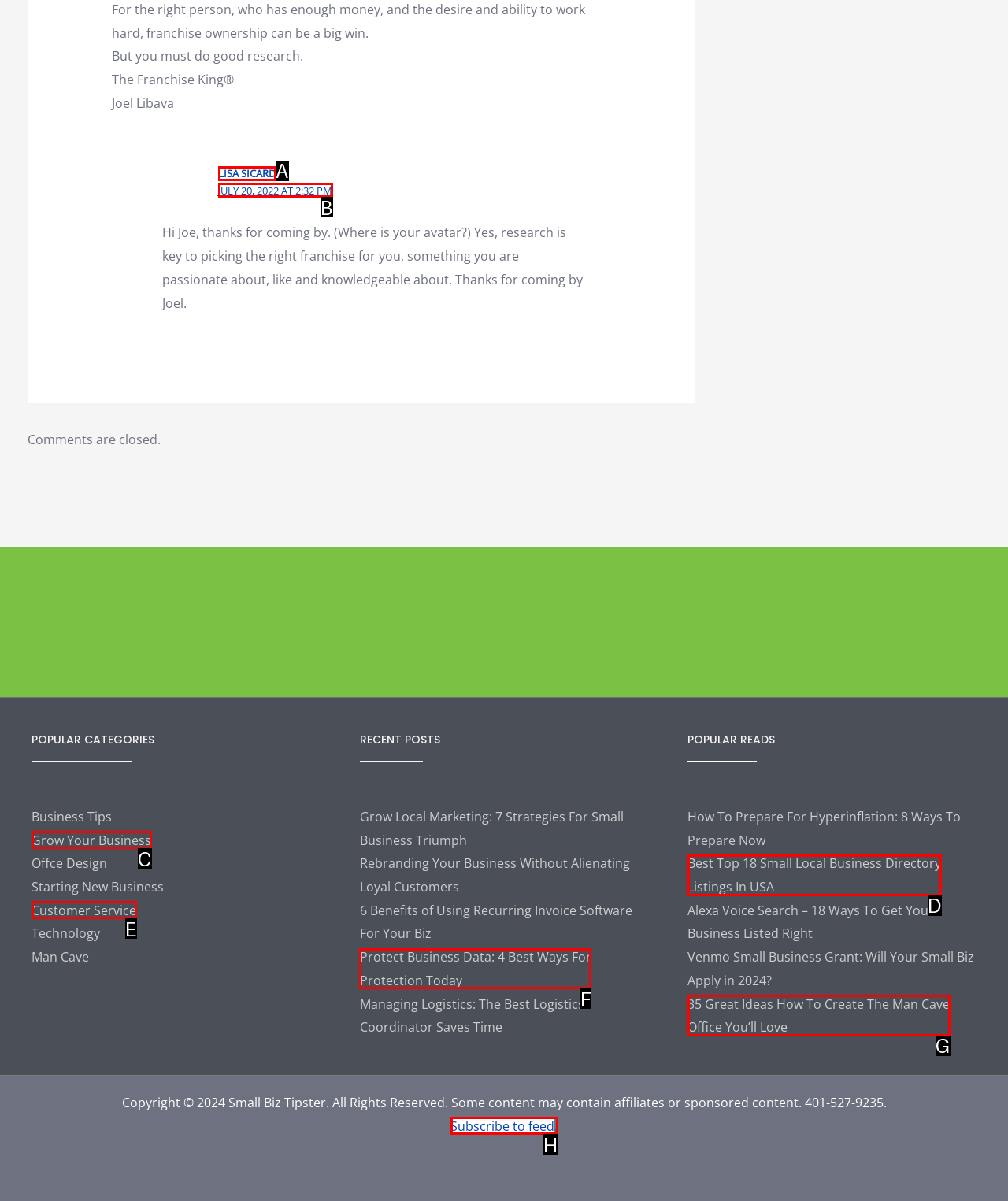Select the appropriate option that fits: Customer Service
Reply with the letter of the correct choice.

E